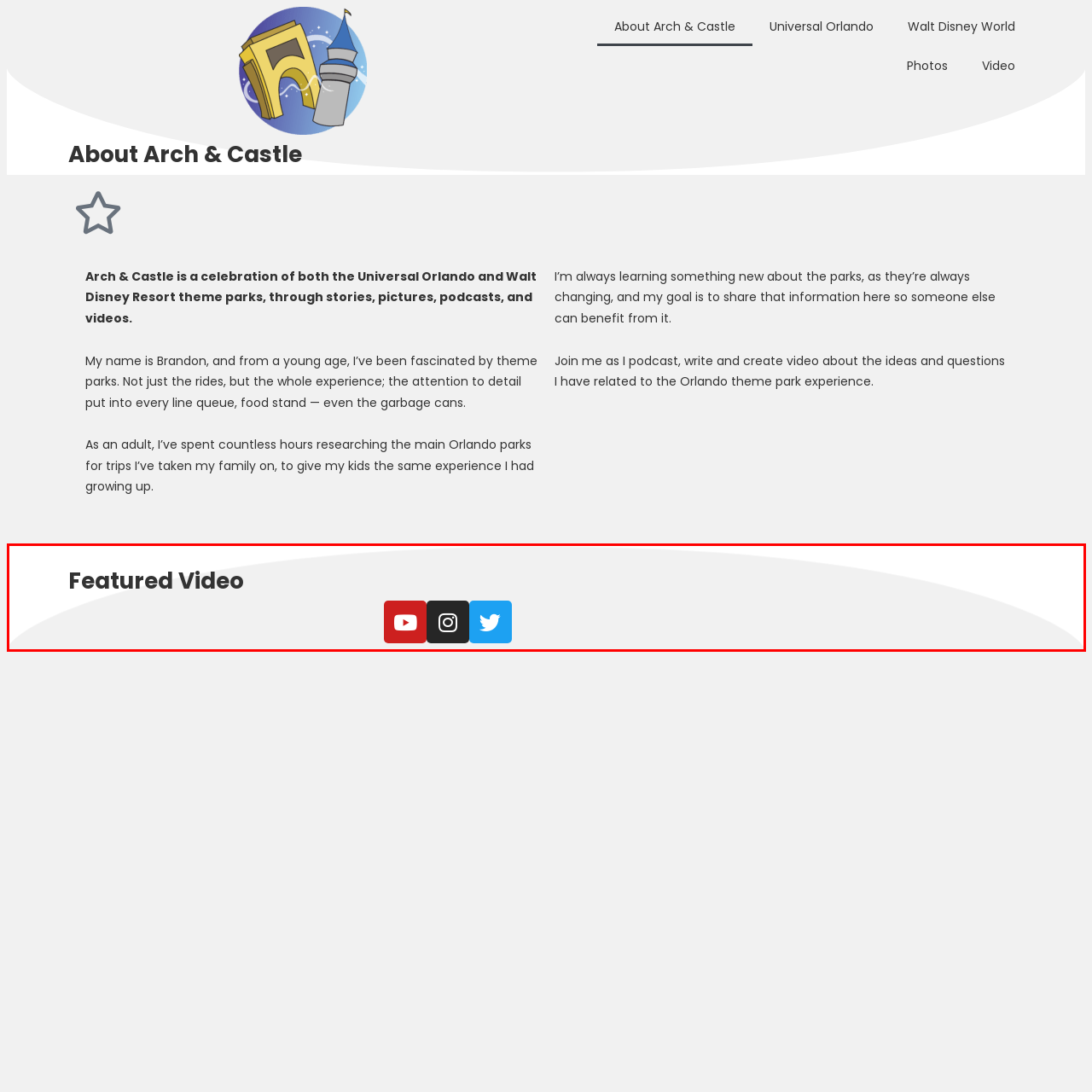Carefully scrutinize the image within the red border and generate a detailed answer to the following query, basing your response on the visual content:
What is the design style of the layout?

The layout of the 'About Arch & Castle' site is designed to be clean and modern, which enhances usability and makes it easy for visitors to connect with additional content and follow the latest updates.